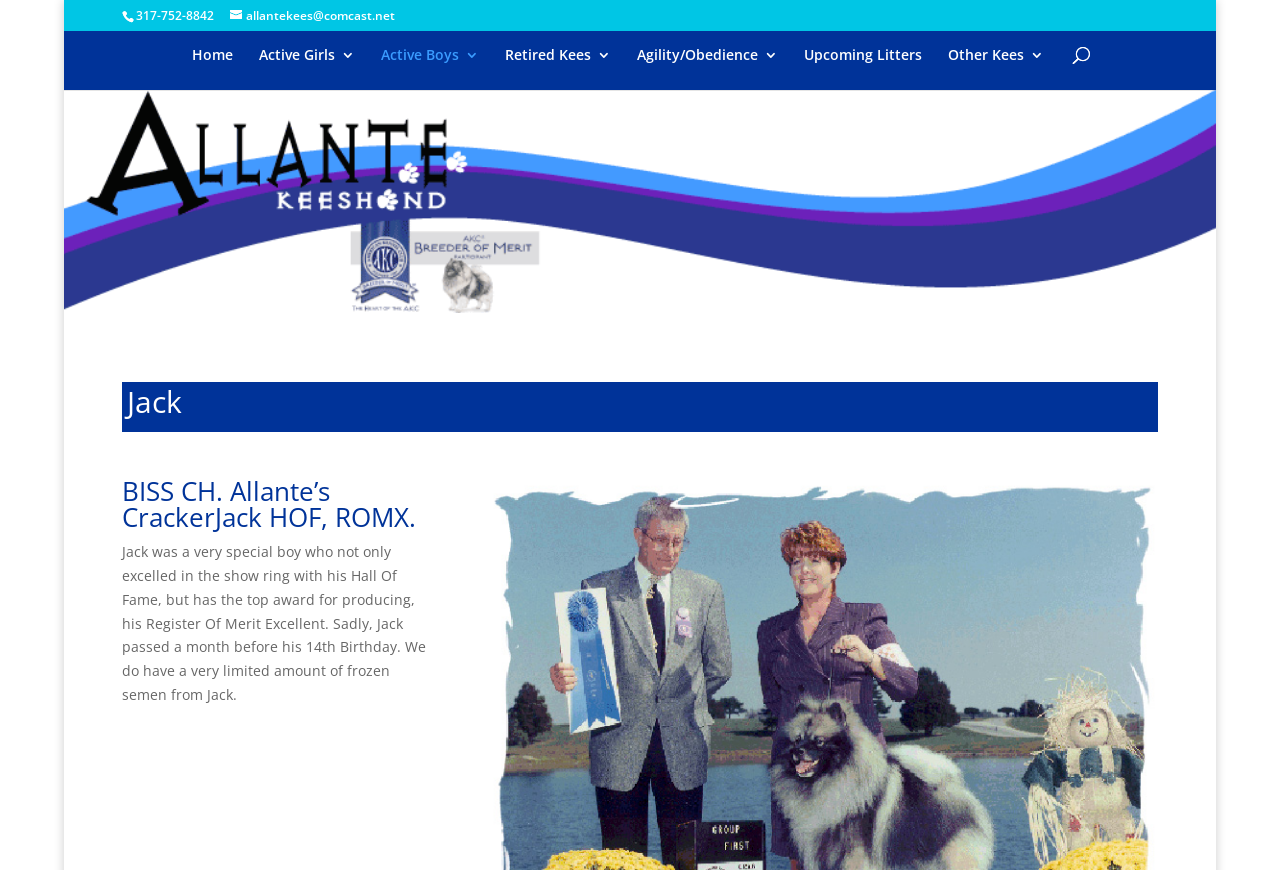Find the bounding box coordinates of the element to click in order to complete the given instruction: "View the home page."

[0.15, 0.055, 0.182, 0.103]